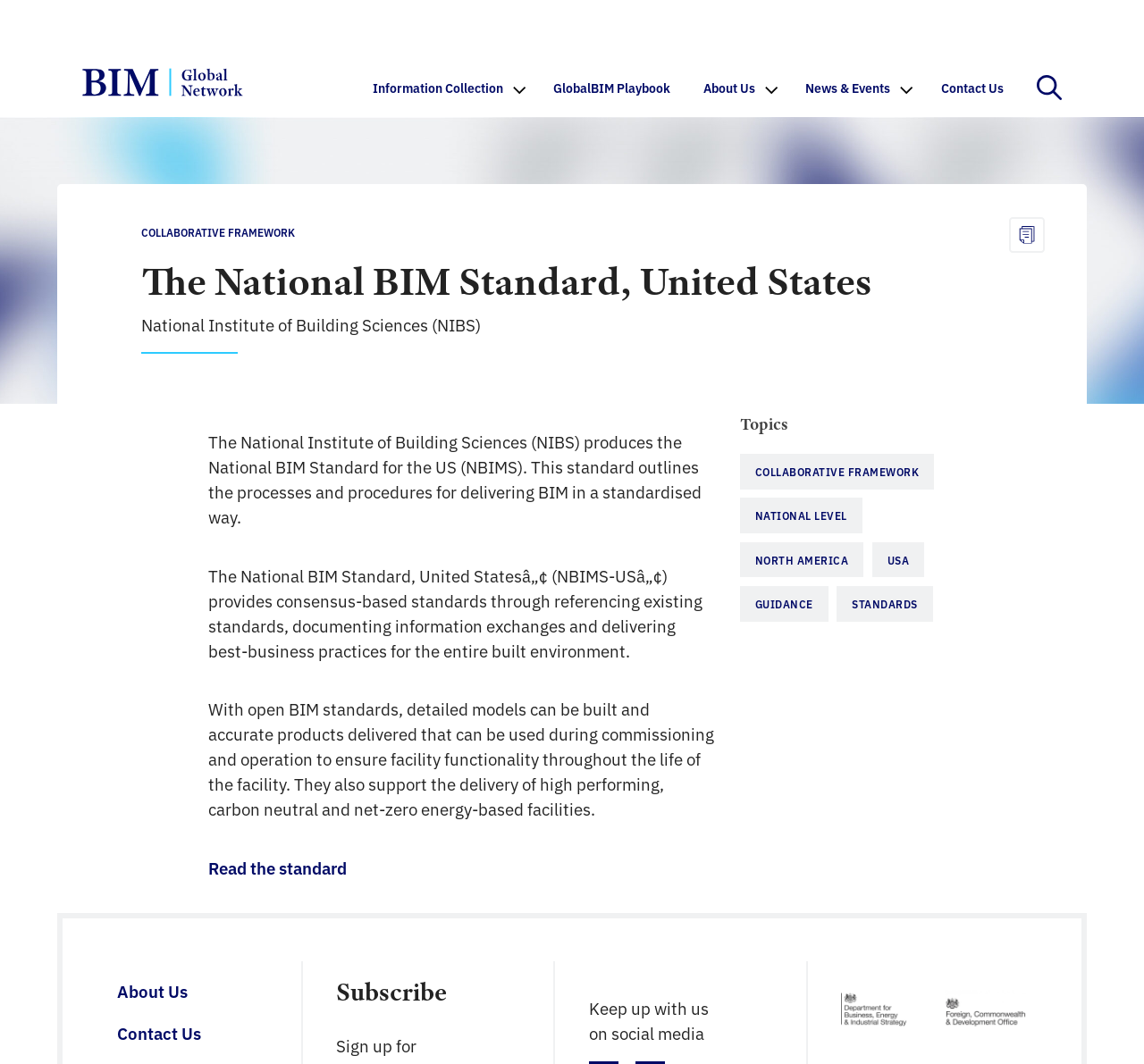Using the provided element description, identify the bounding box coordinates as (top-left x, top-left y, bottom-right x, bottom-right y). Ensure all values are between 0 and 1. Description: USA

[0.762, 0.509, 0.808, 0.543]